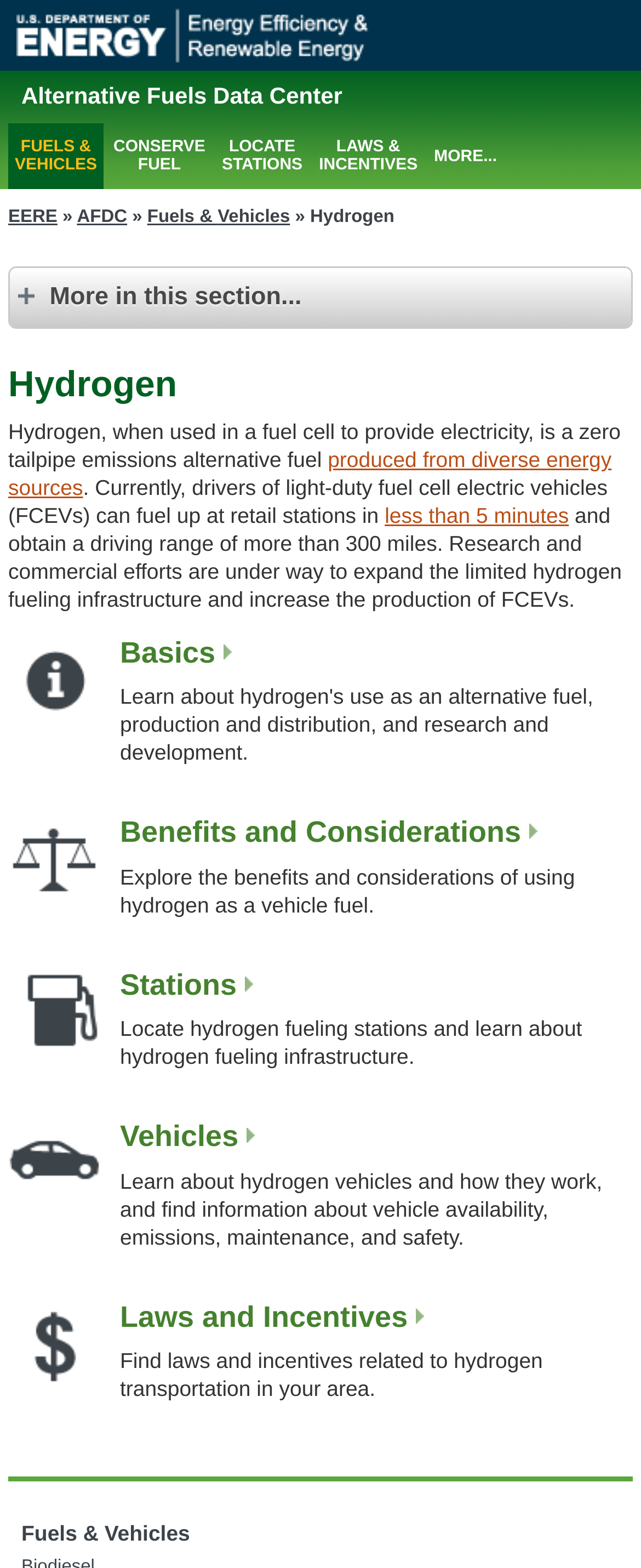Answer the following query concisely with a single word or phrase:
What is the icon associated with the 'Basics' section?

Information sign